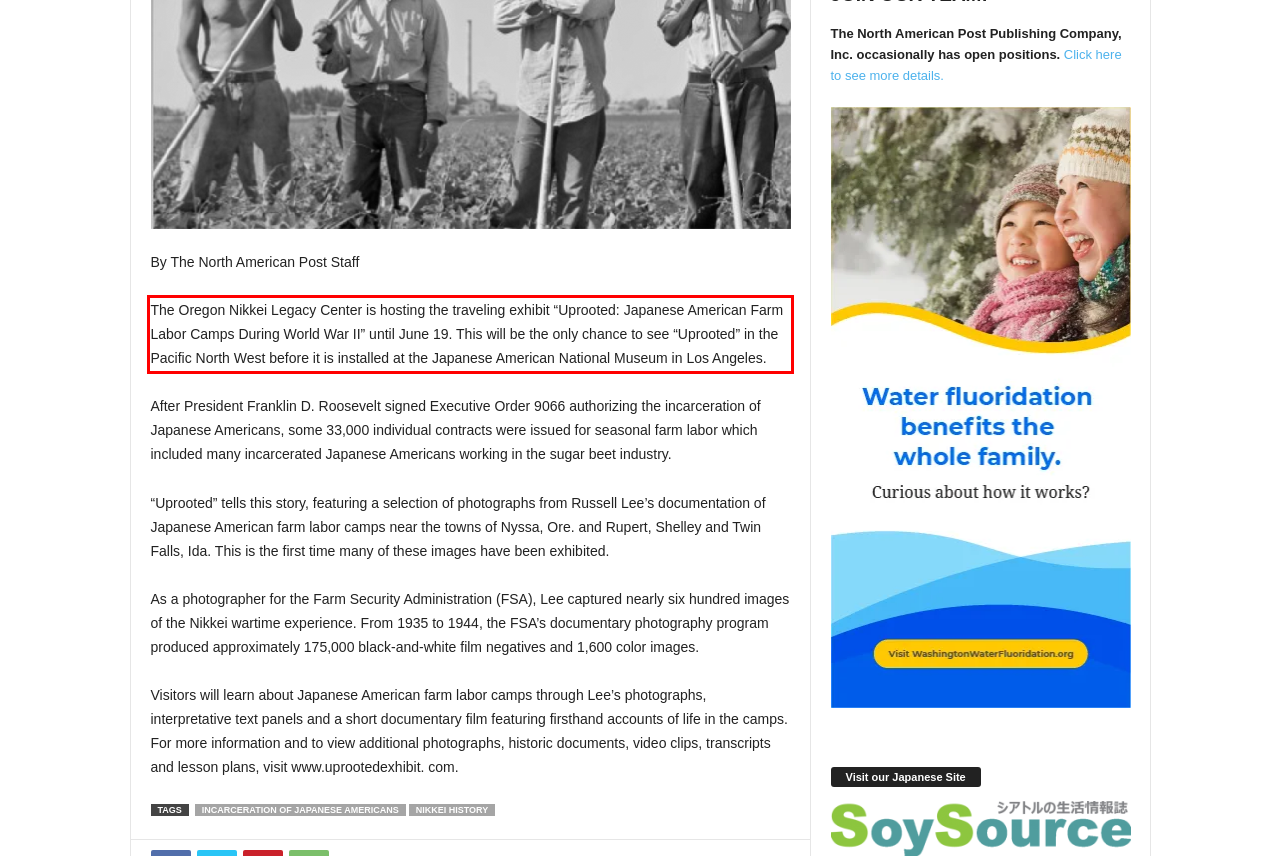Identify the text inside the red bounding box in the provided webpage screenshot and transcribe it.

The Oregon Nikkei Legacy Center is hosting the traveling exhibit “Uprooted: Japanese American Farm Labor Camps During World War II” until June 19. This will be the only chance to see “Uprooted” in the Pacific North West before it is installed at the Japanese American National Museum in Los Angeles.